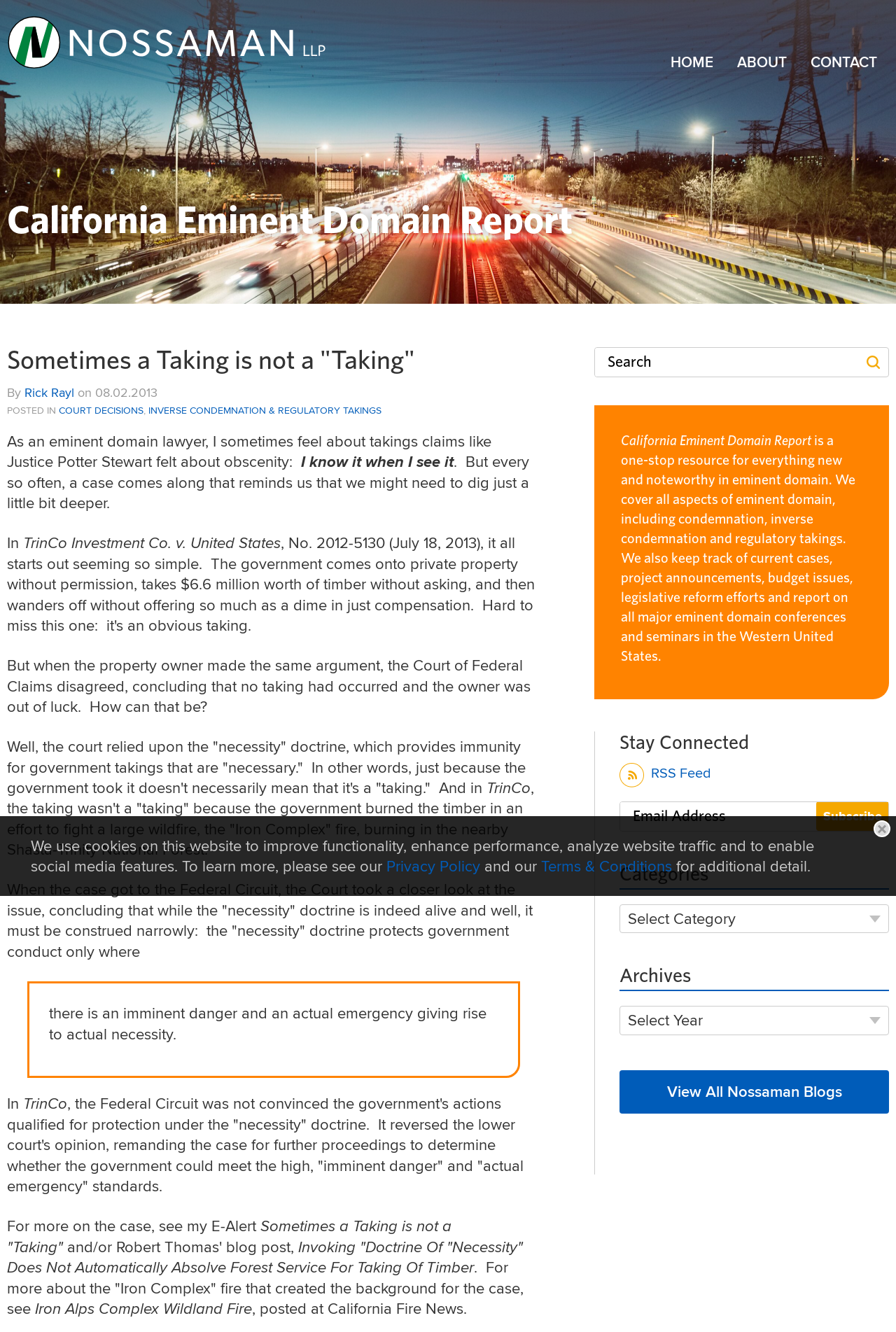Please give a succinct answer using a single word or phrase:
Who is the author of the article?

Rick Rayl